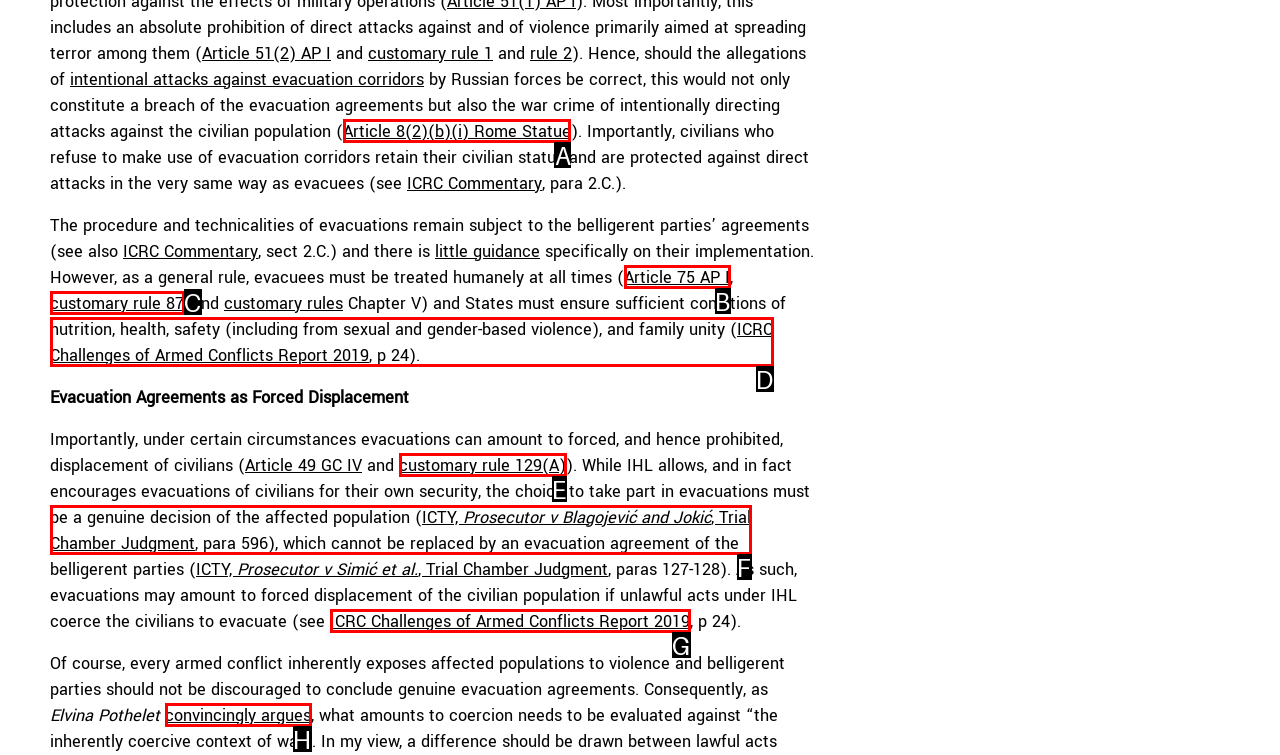Decide which letter you need to select to fulfill the task: Learn about 'Article 8(2)(b)(i) Rome Statue'
Answer with the letter that matches the correct option directly.

A